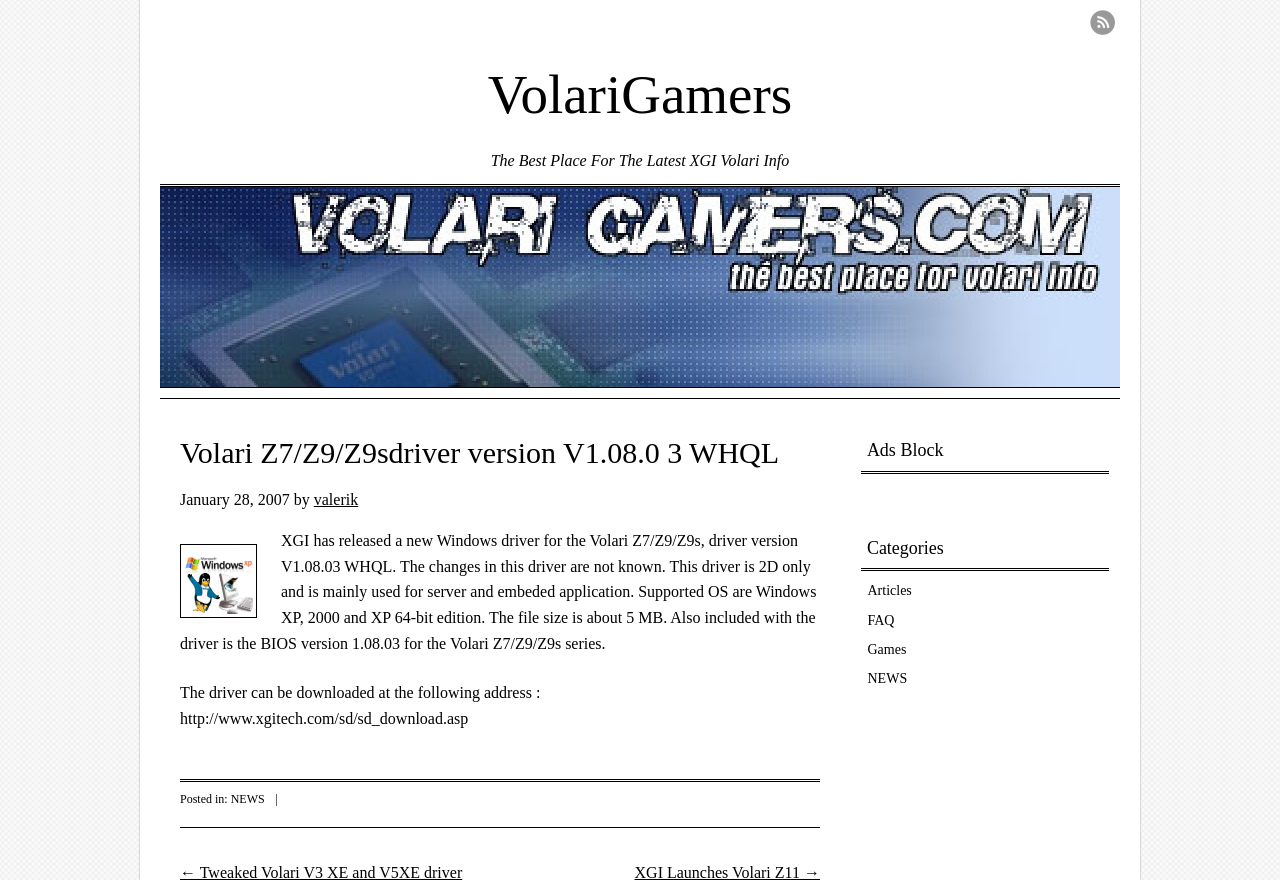Please answer the following question using a single word or phrase: 
What is the latest driver version for Volari Z7/Z9/Z9s?

V1.08.0 3 WHQL